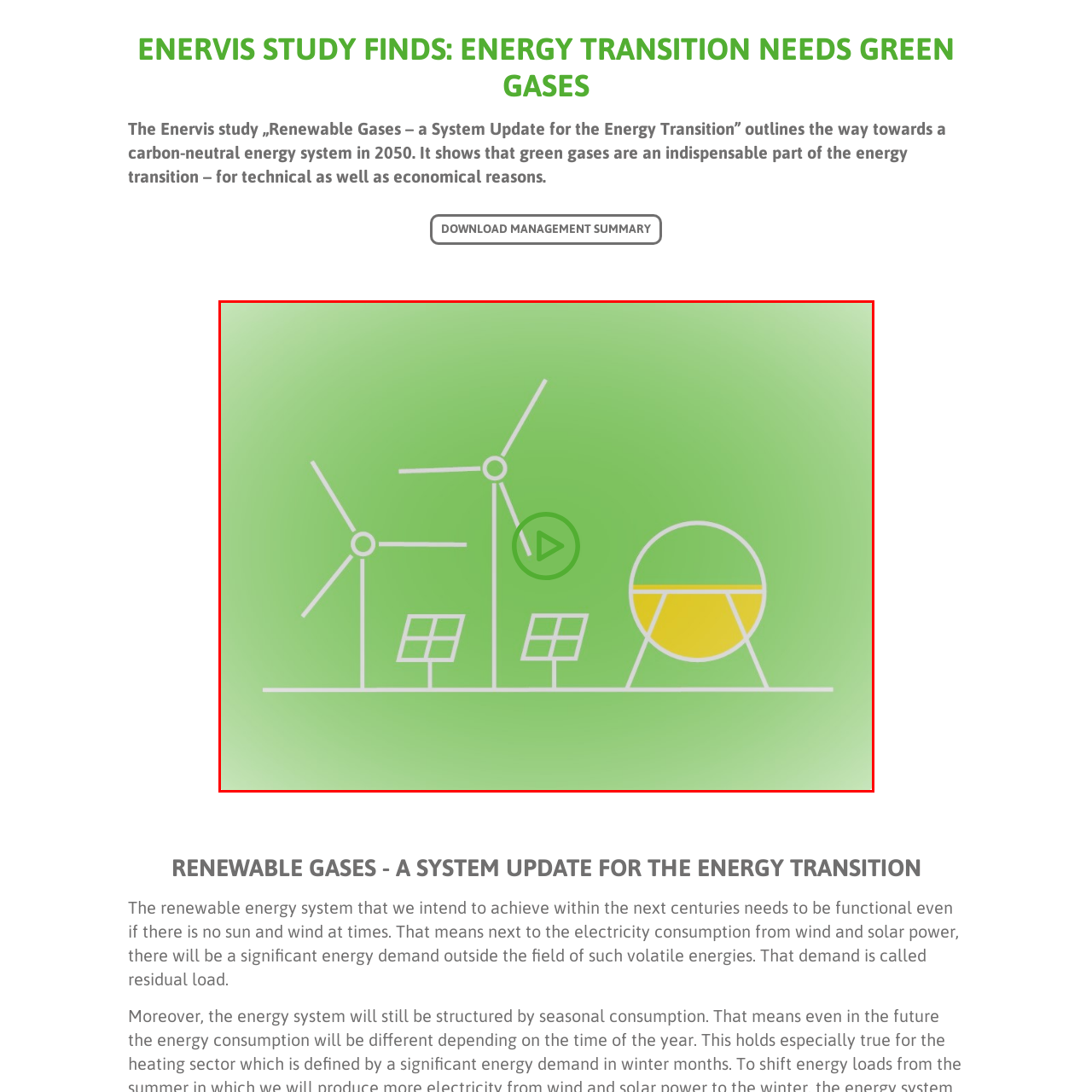Inspect the image outlined by the red box and answer the question using a single word or phrase:
What is the purpose of the play button in the center of the image?

Indicates interactive resource